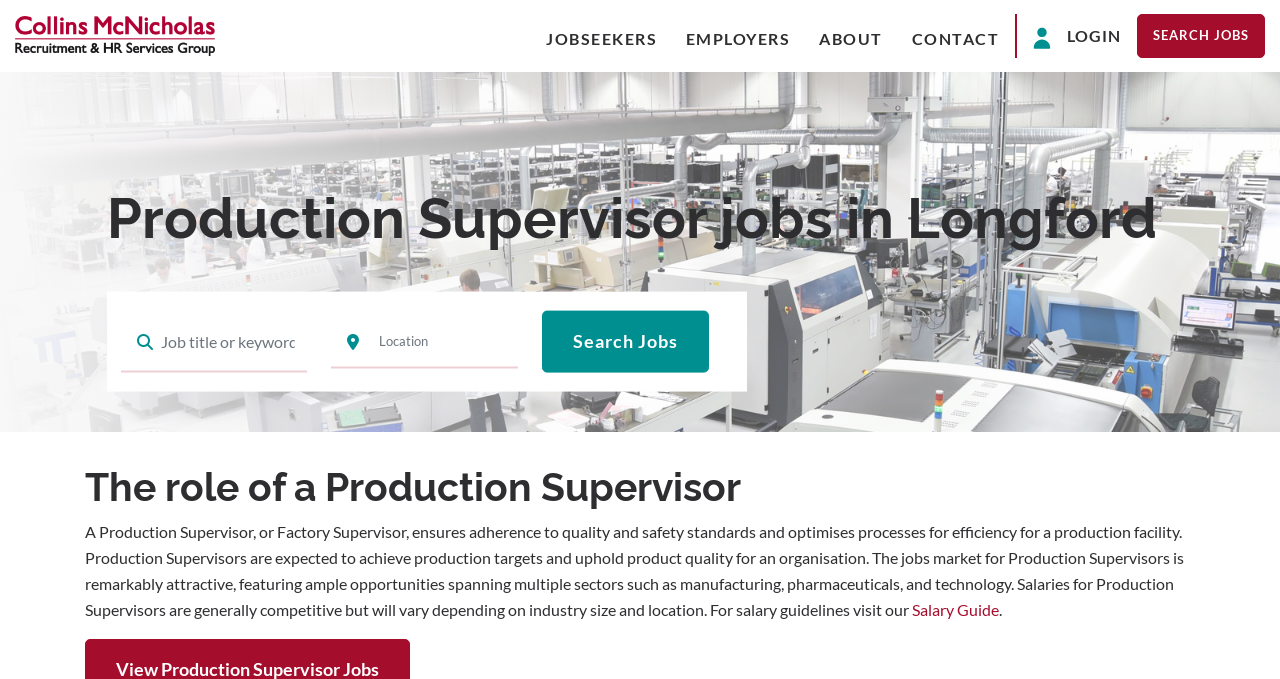Specify the bounding box coordinates of the area to click in order to execute this command: 'Enter job title or keywords'. The coordinates should consist of four float numbers ranging from 0 to 1, and should be formatted as [left, top, right, bottom].

[0.095, 0.458, 0.24, 0.548]